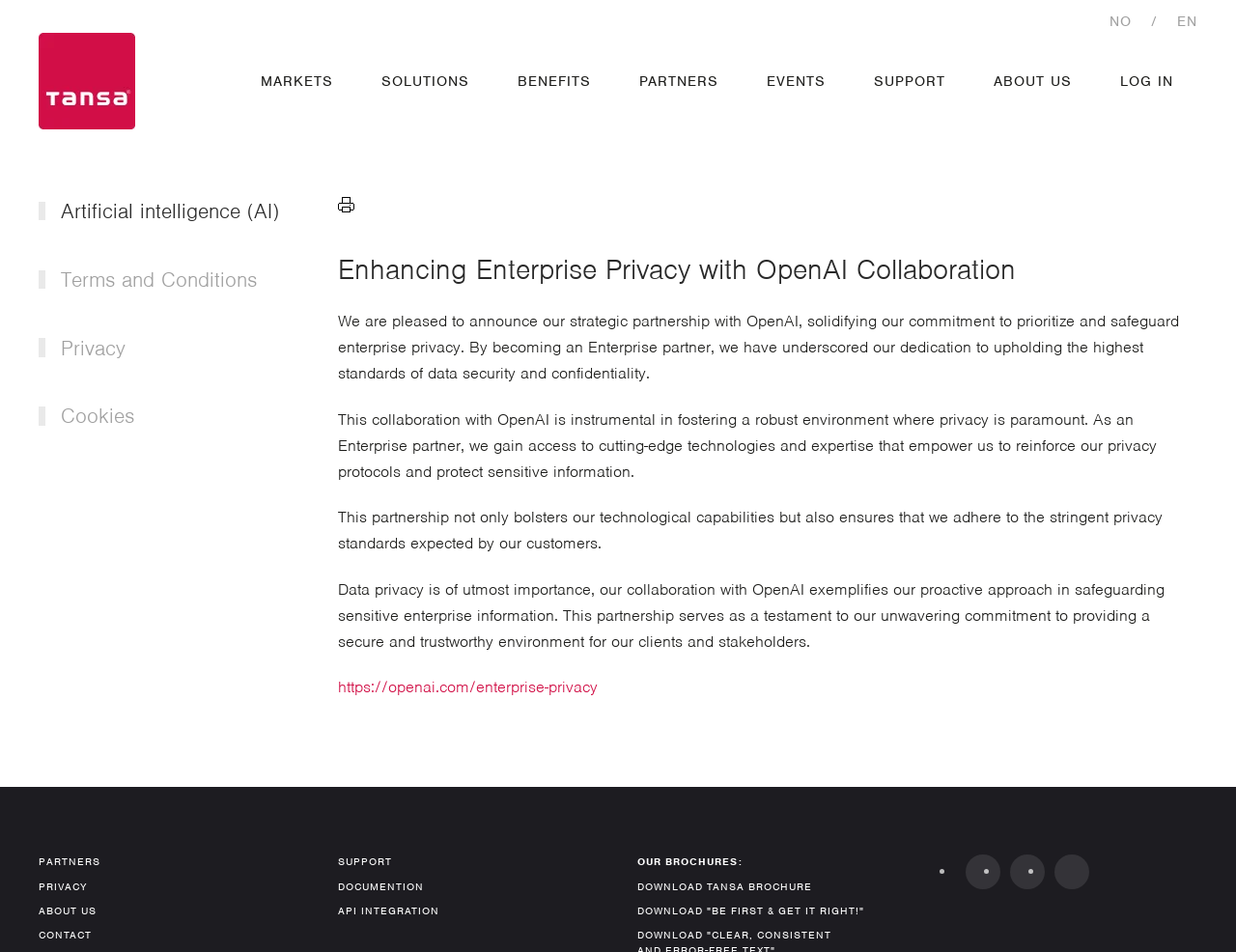Using the provided element description "Contemporary House Extension", determine the bounding box coordinates of the UI element.

None